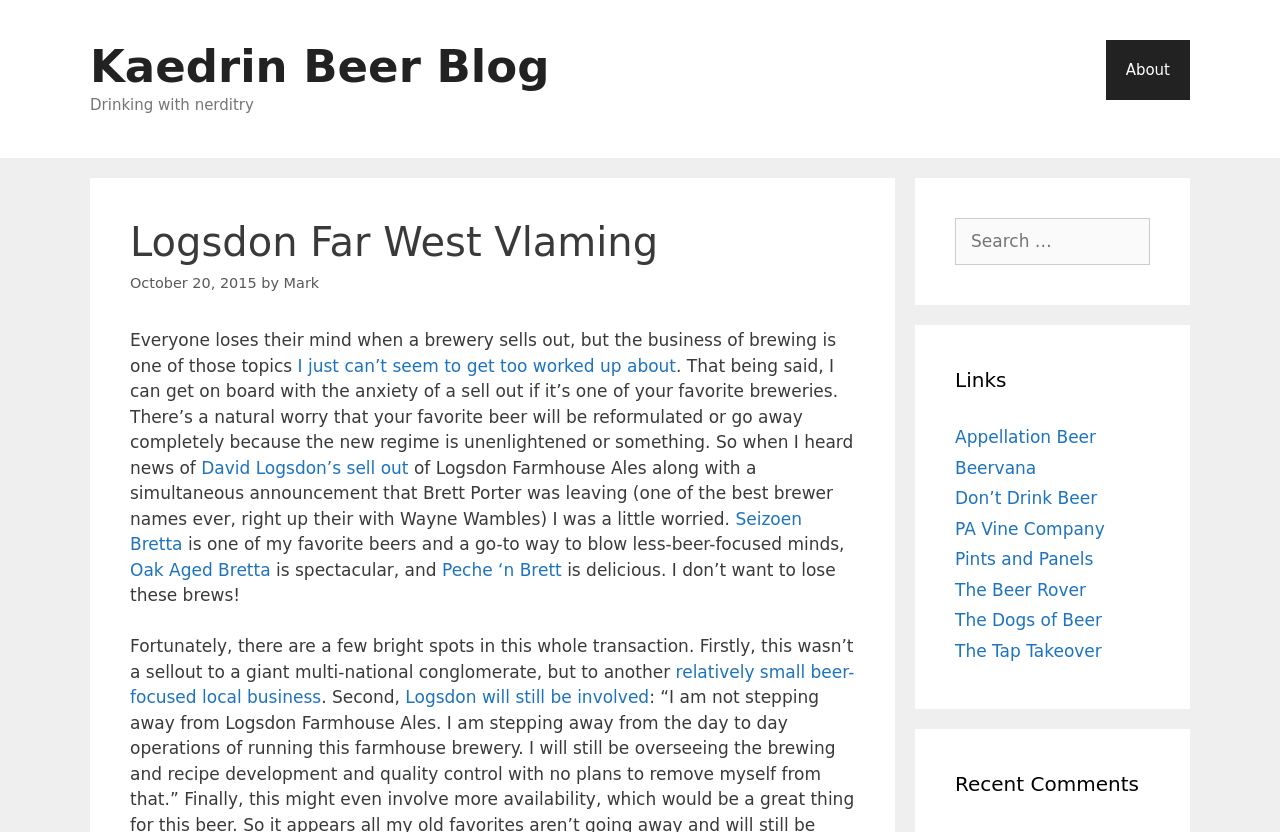Using the element description: "Beervana", determine the bounding box coordinates. The coordinates should be in the format [left, top, right, bottom], with values between 0 and 1.

[0.746, 0.55, 0.81, 0.574]